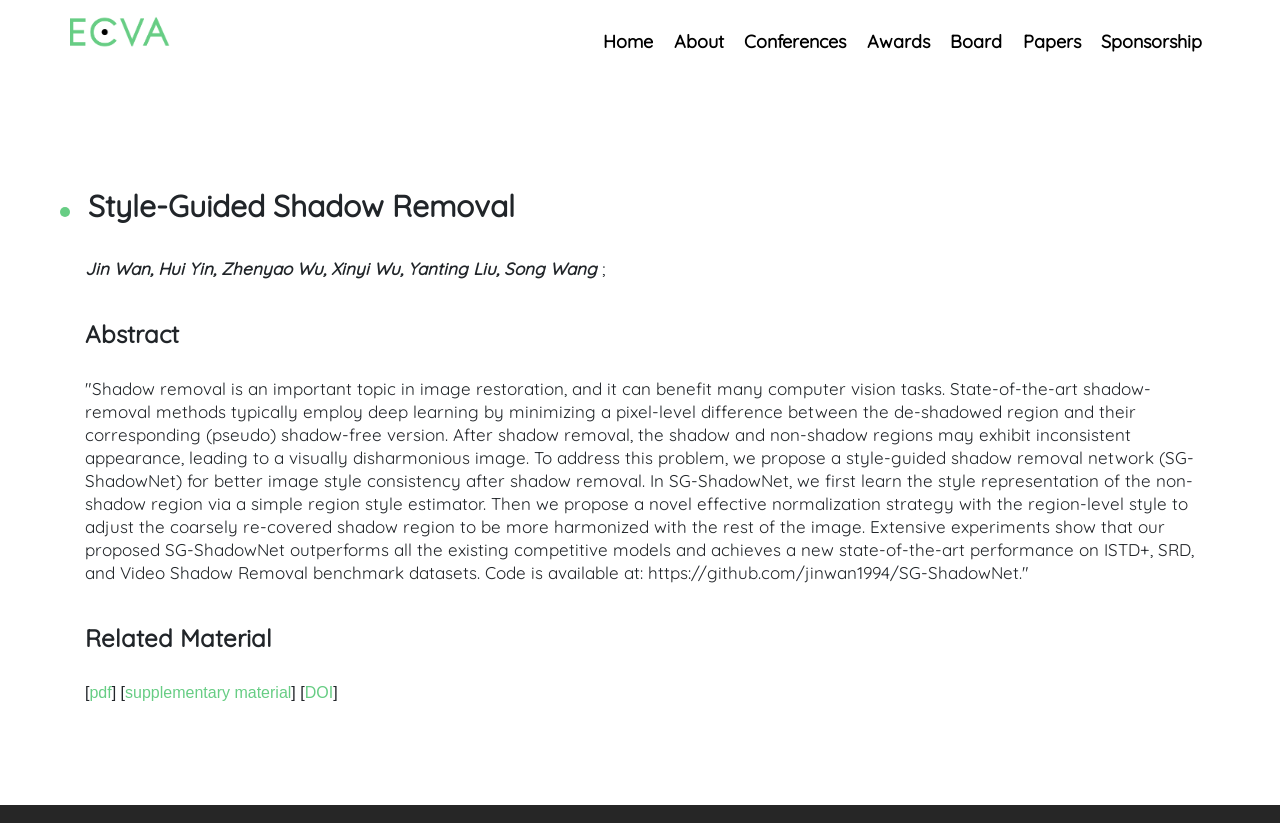How many benchmark datasets are mentioned in the paper?
Could you give a comprehensive explanation in response to this question?

The paper mentions that it achieves a new state-of-the-art performance on three benchmark datasets: ISTD+, SRD, and Video Shadow Removal.